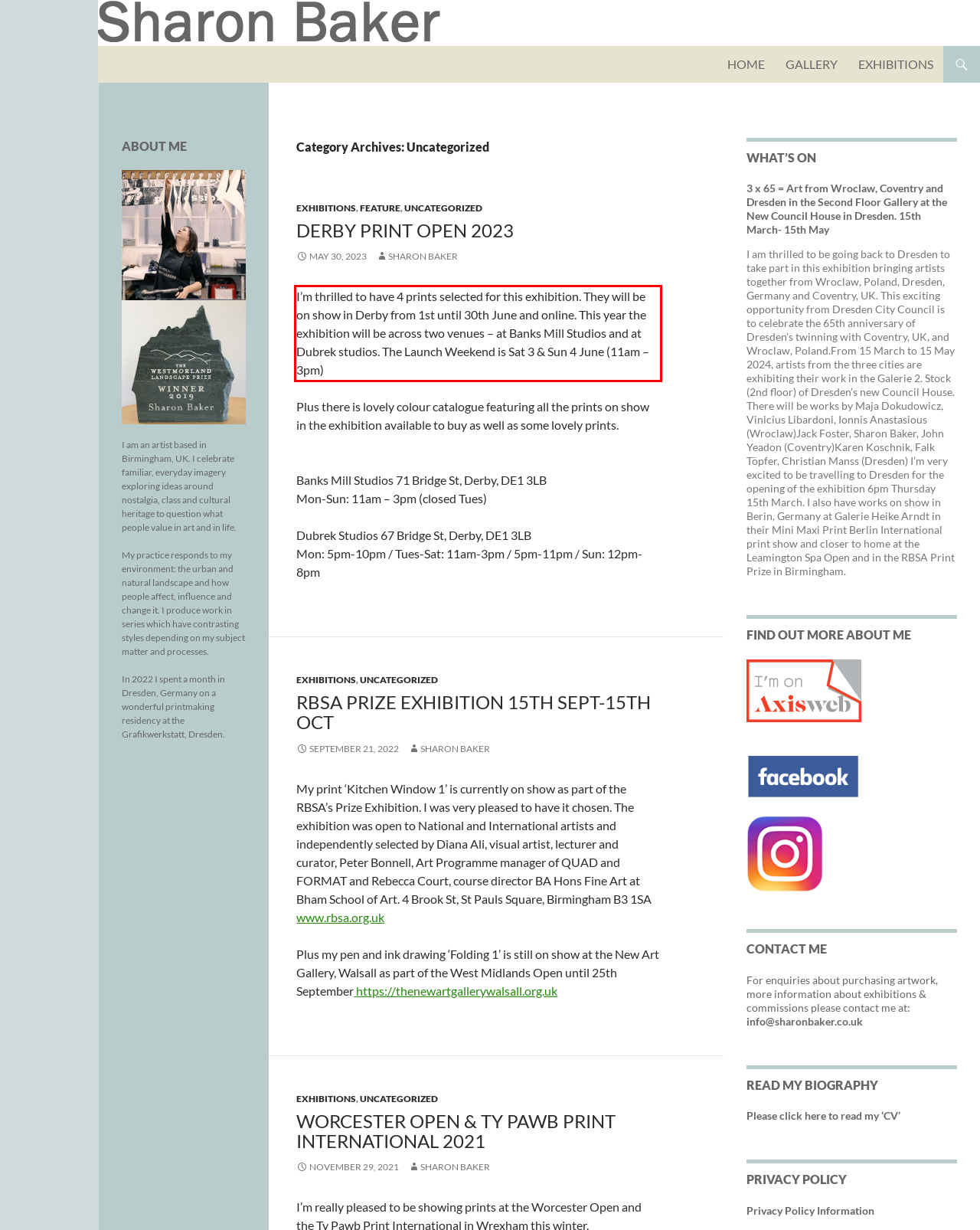Identify the text inside the red bounding box in the provided webpage screenshot and transcribe it.

I’m thrilled to have 4 prints selected for this exhibition. They will be on show in Derby from 1st until 30th June and online. This year the exhibition will be across two venues – at Banks Mill Studios and at Dubrek studios. The Launch Weekend is Sat 3 & Sun 4 June (11am – 3pm)